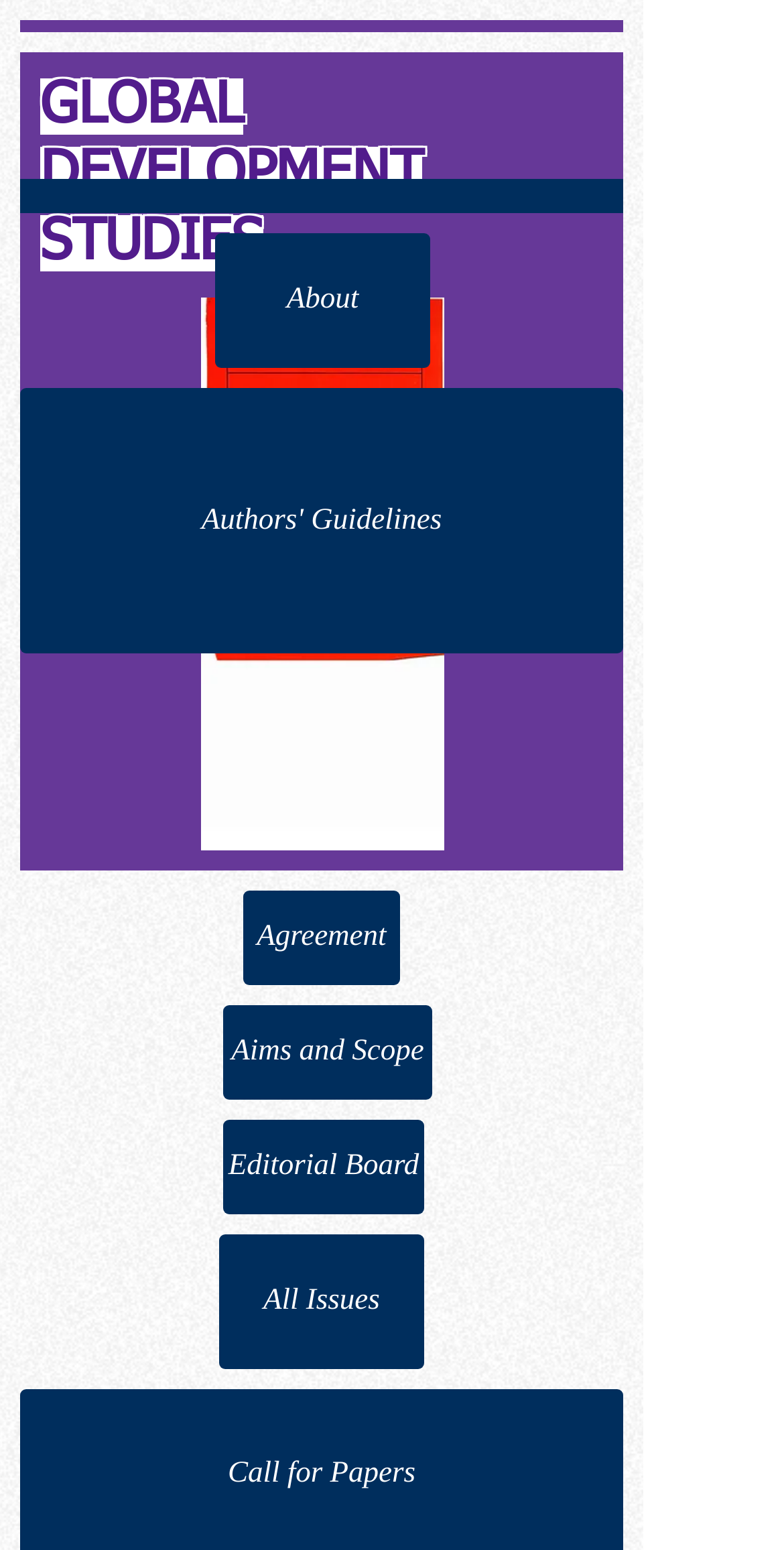Please answer the following question using a single word or phrase: 
What is the first link on the webpage?

Authors' Guidelines